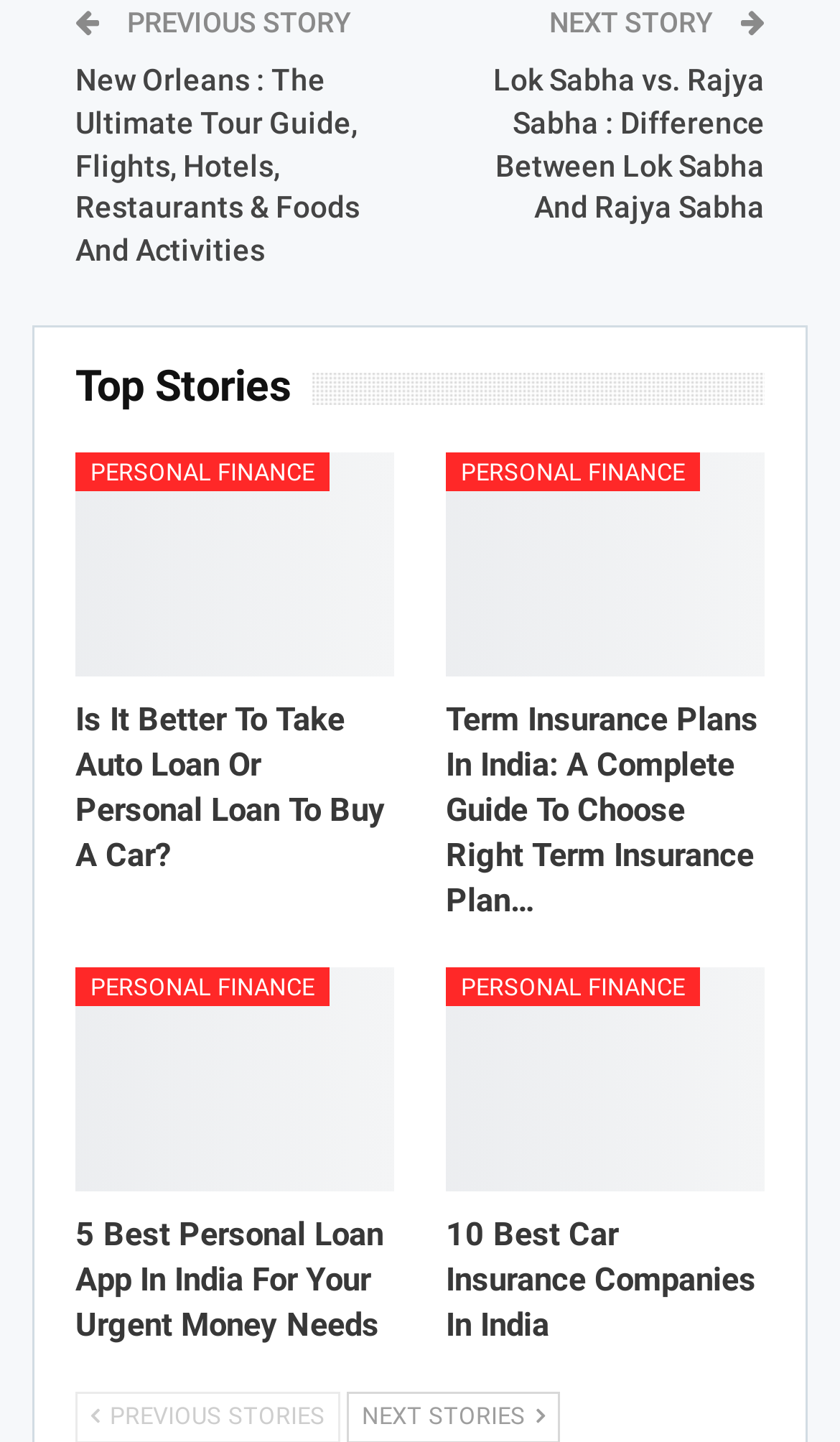Please specify the bounding box coordinates of the clickable region necessary for completing the following instruction: "View more stories from the author". The coordinates must consist of four float numbers between 0 and 1, i.e., [left, top, right, bottom].

[0.372, 0.25, 0.685, 0.288]